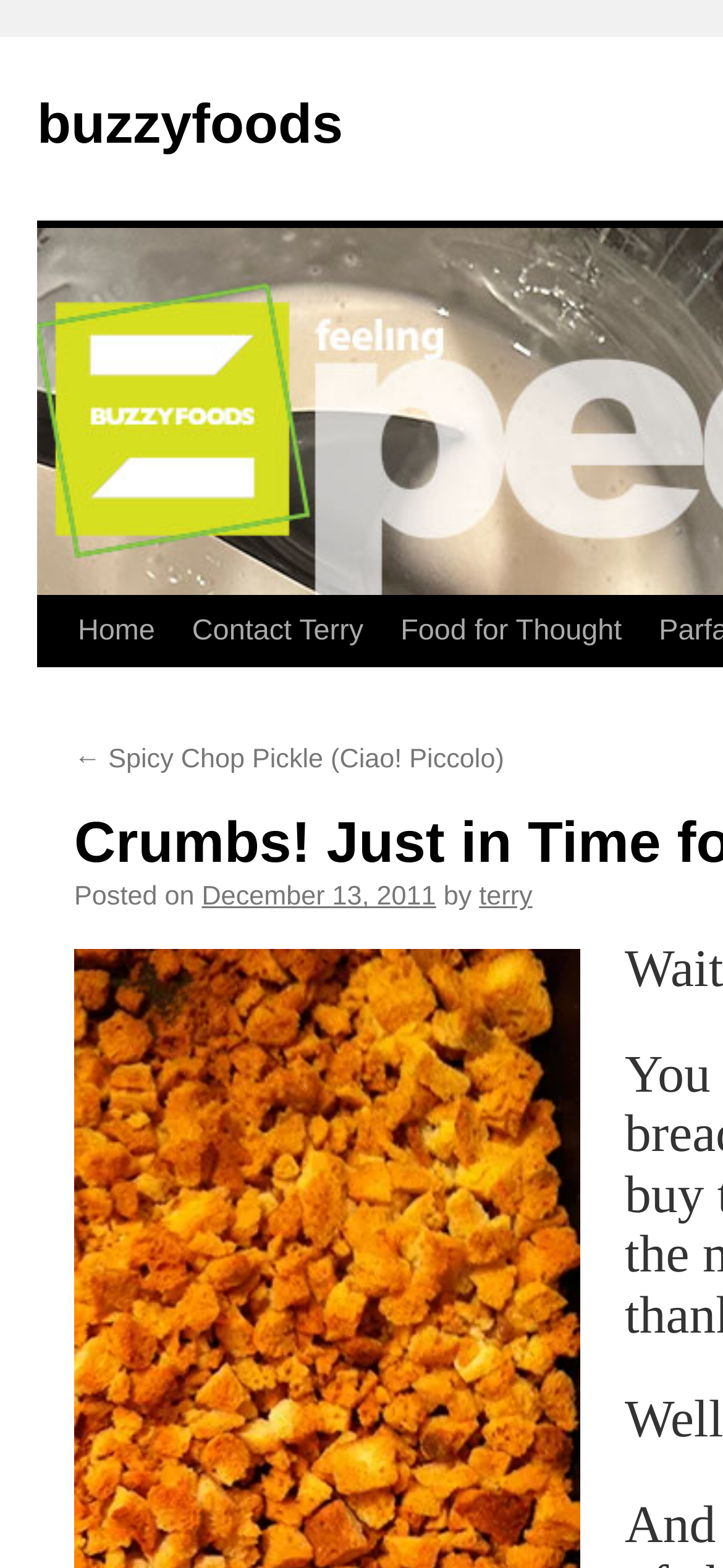Could you determine the bounding box coordinates of the clickable element to complete the instruction: "contact Terry"? Provide the coordinates as four float numbers between 0 and 1, i.e., [left, top, right, bottom].

[0.24, 0.381, 0.528, 0.426]